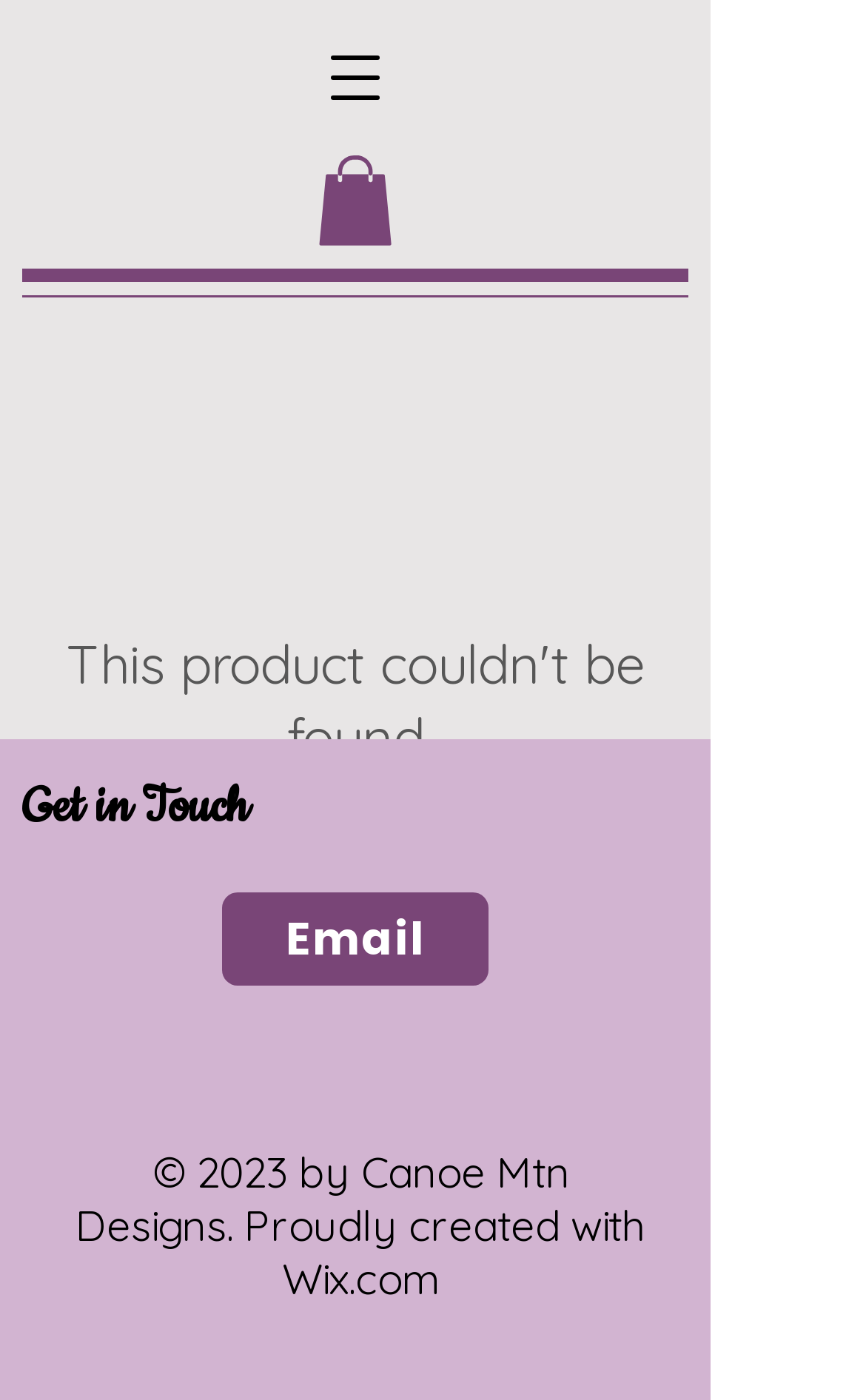Extract the bounding box for the UI element that matches this description: "aria-label="Open navigation menu"".

[0.346, 0.016, 0.474, 0.095]